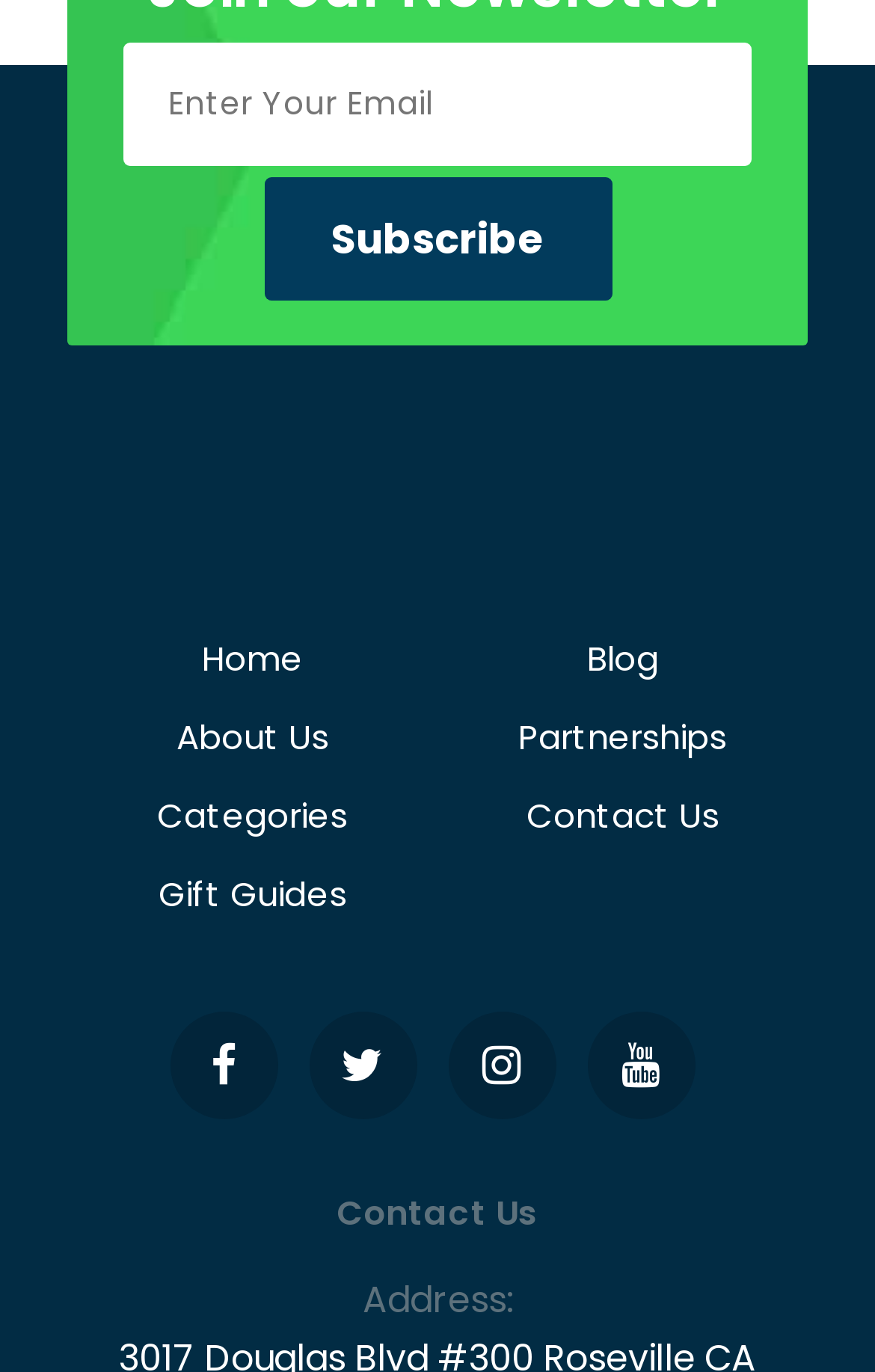How many social media links are there?
Please respond to the question with as much detail as possible.

I counted four link elements with Unicode characters '', '', '', and '' at the bottom of the webpage, which are likely social media links.